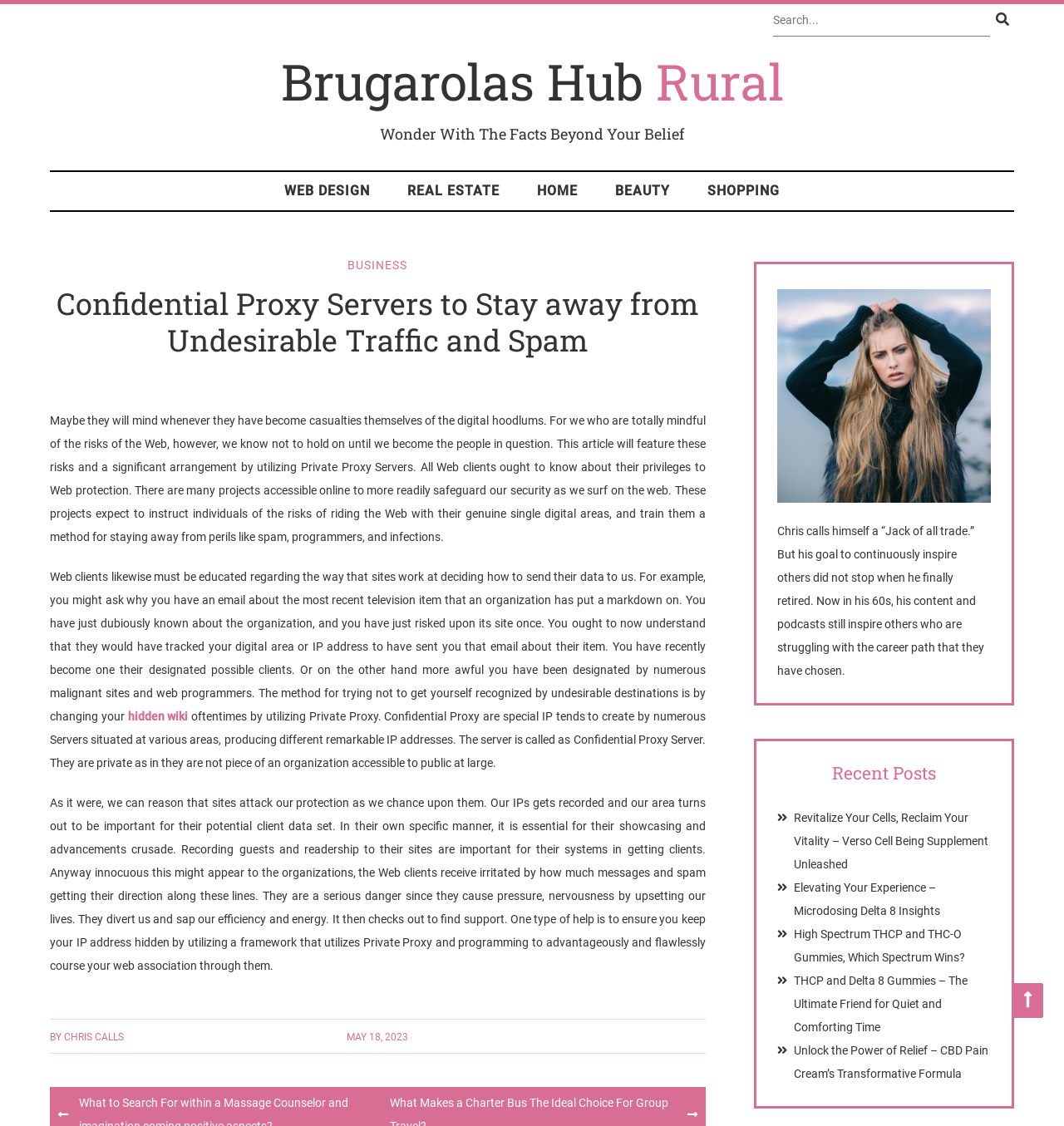What is the category of the link 'WEB DESIGN'?
From the image, respond with a single word or phrase.

Link category